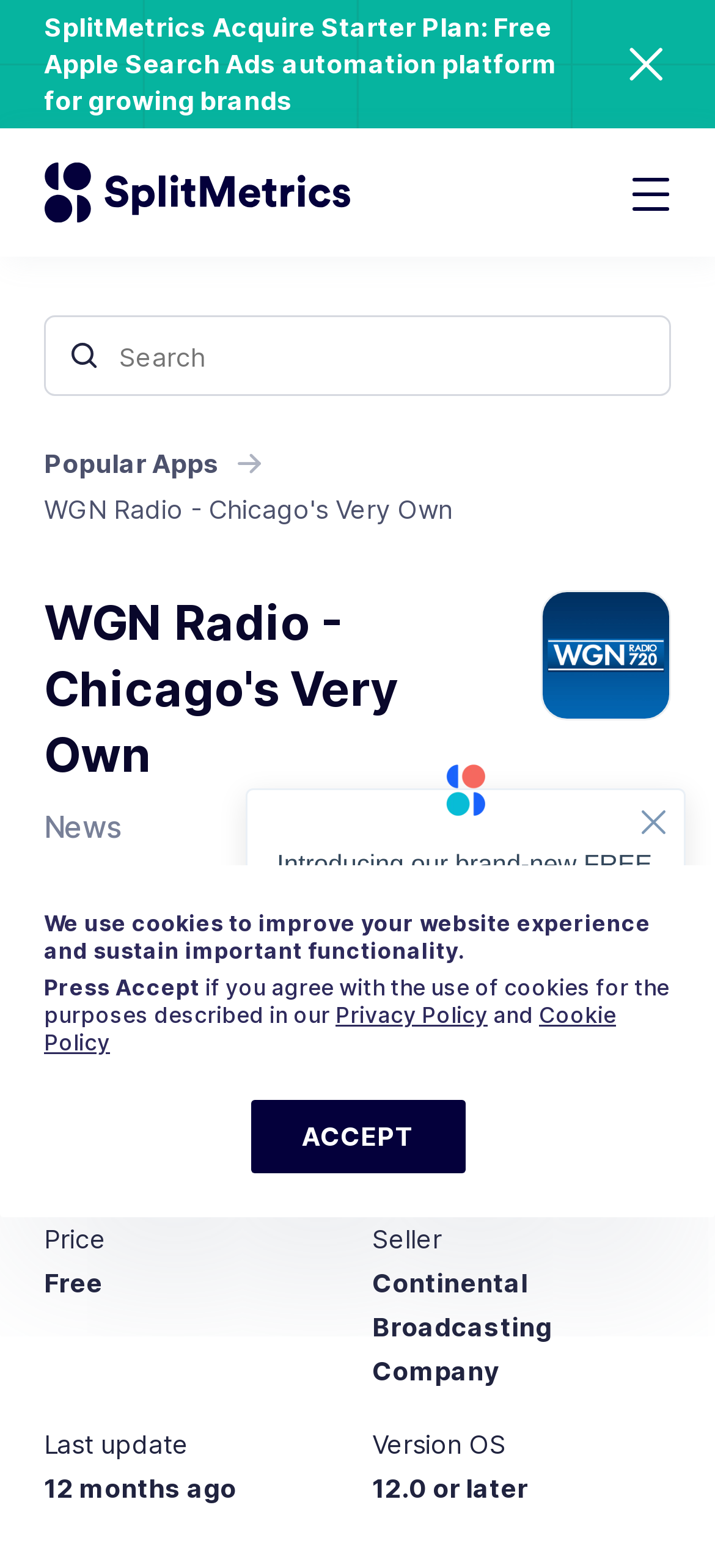Could you determine the bounding box coordinates of the clickable element to complete the instruction: "Go to SplitMetrics website"? Provide the coordinates as four float numbers between 0 and 1, i.e., [left, top, right, bottom].

[0.062, 0.082, 0.49, 0.164]